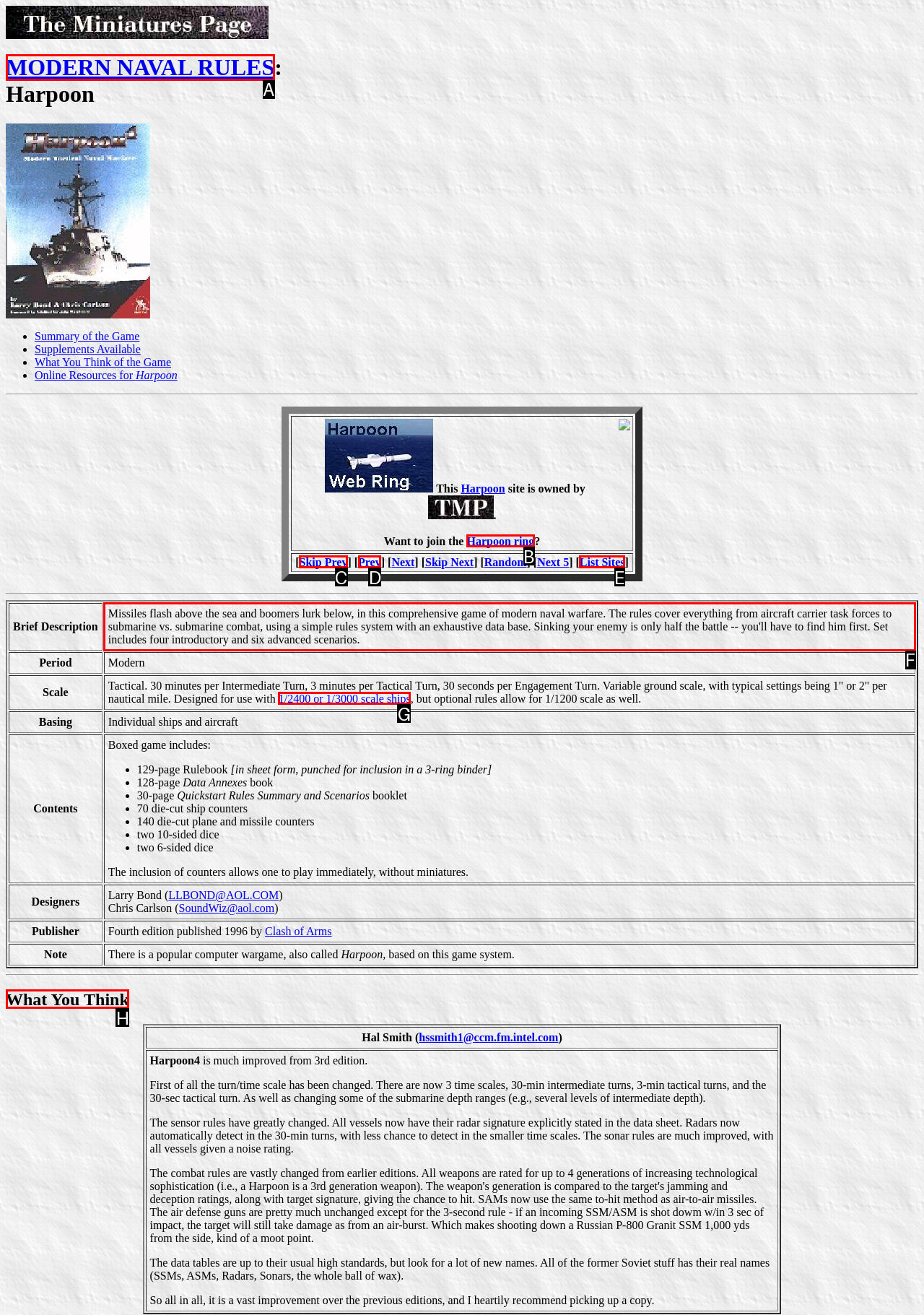Indicate the HTML element to be clicked to accomplish this task: Read the brief description of the game Respond using the letter of the correct option.

F